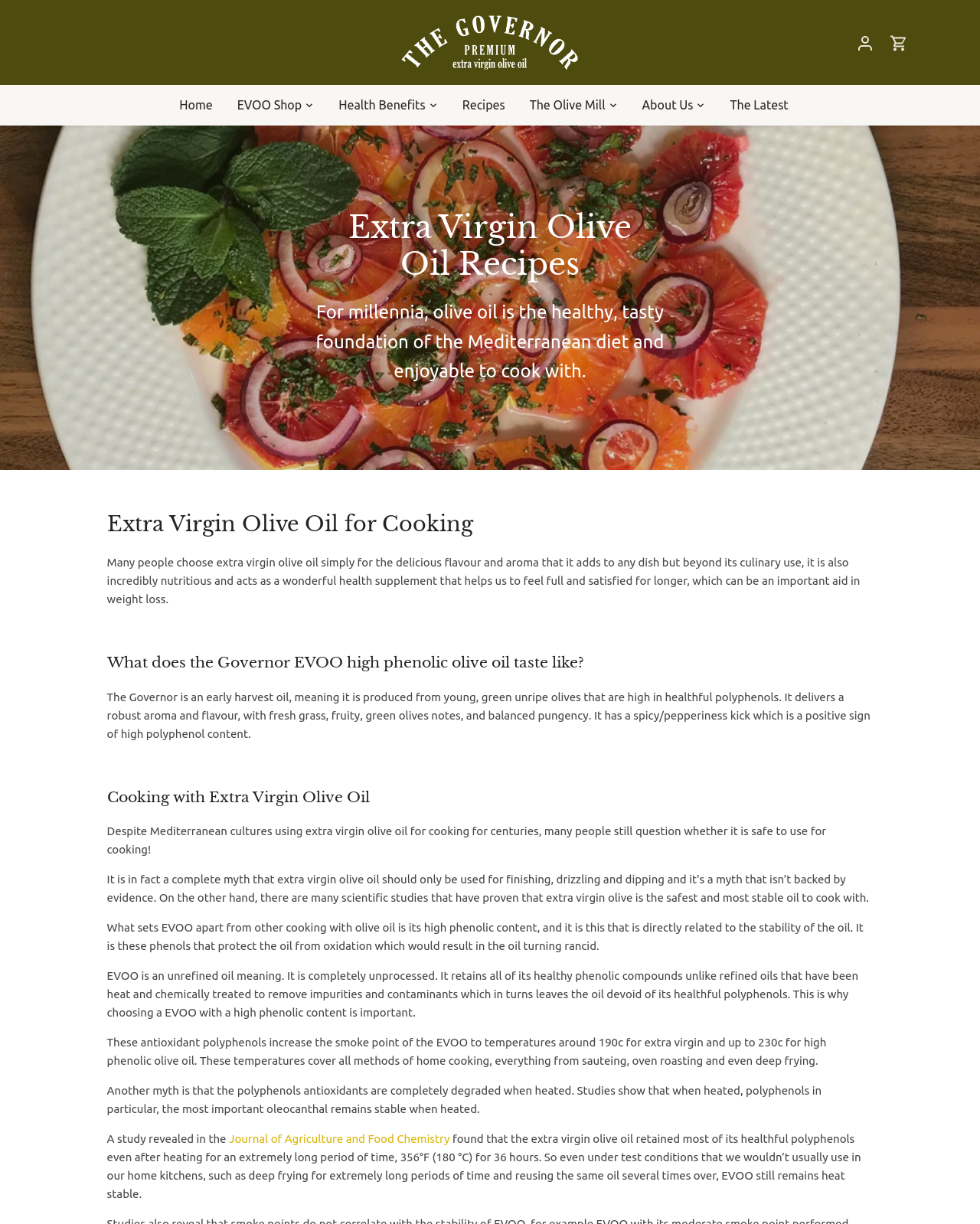Pinpoint the bounding box coordinates of the clickable element needed to complete the instruction: "read Options Trading article". The coordinates should be provided as four float numbers between 0 and 1: [left, top, right, bottom].

None